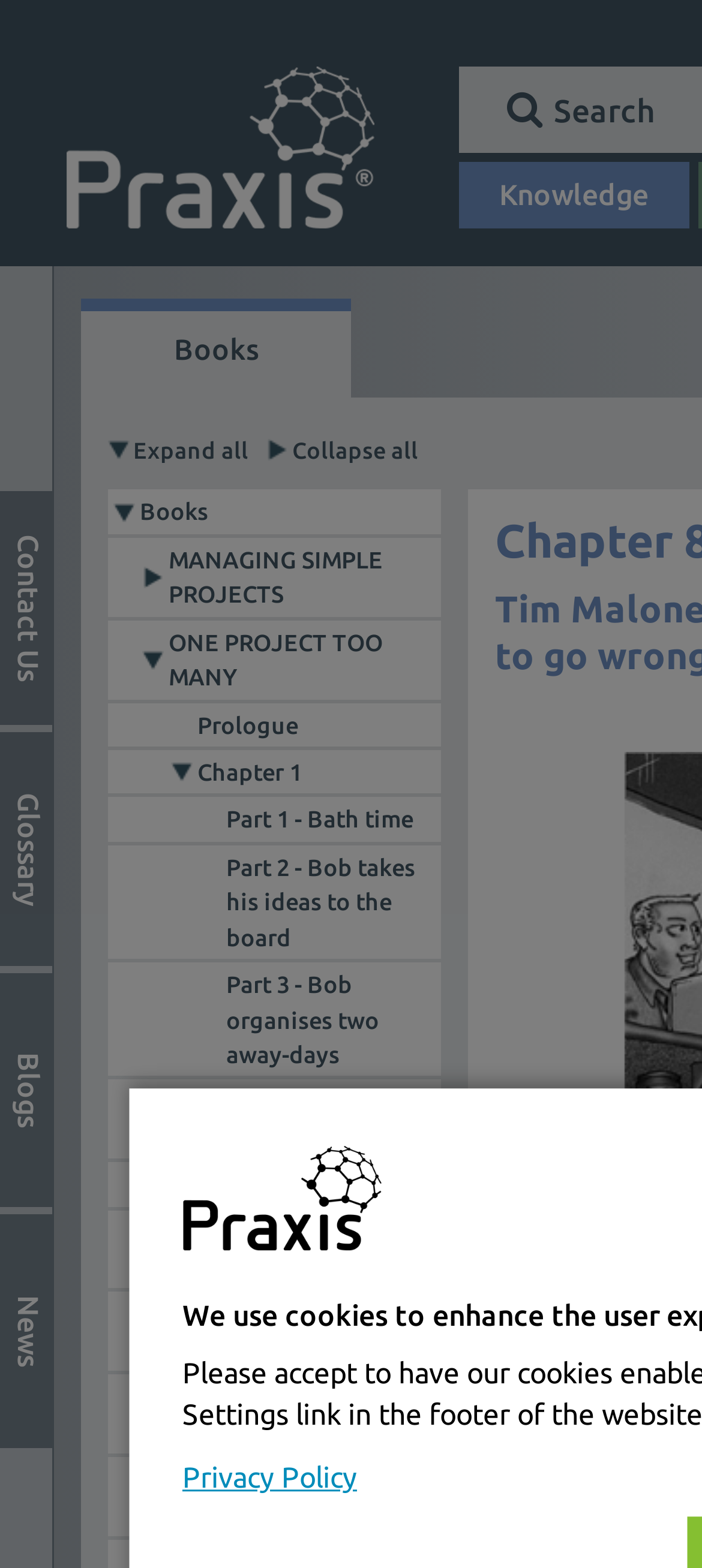Locate the bounding box coordinates of the element you need to click to accomplish the task described by this instruction: "Read the Prologue".

[0.281, 0.452, 0.628, 0.474]